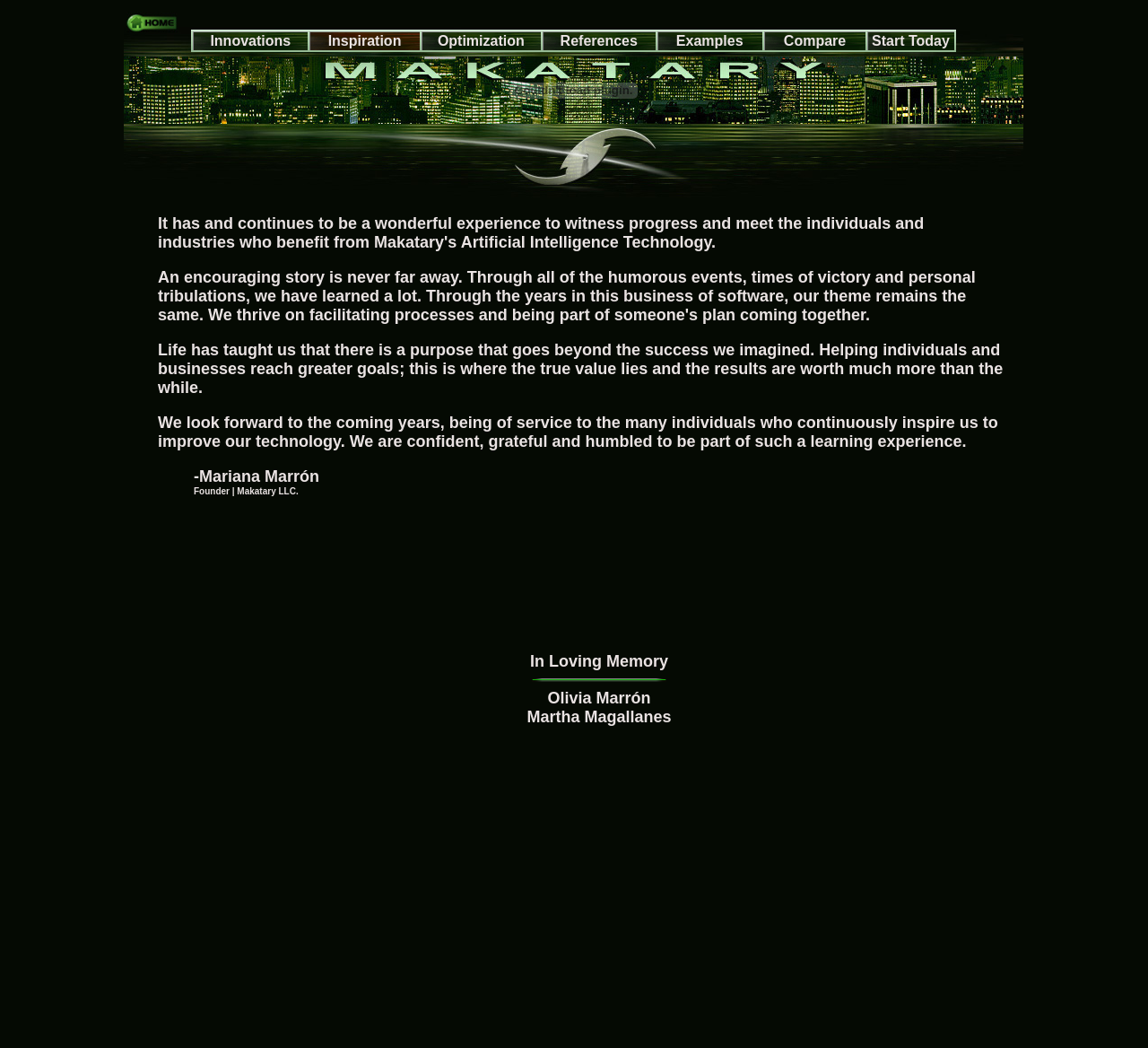Find the bounding box coordinates of the element to click in order to complete the given instruction: "Learn about Optimization."

[0.381, 0.031, 0.457, 0.046]